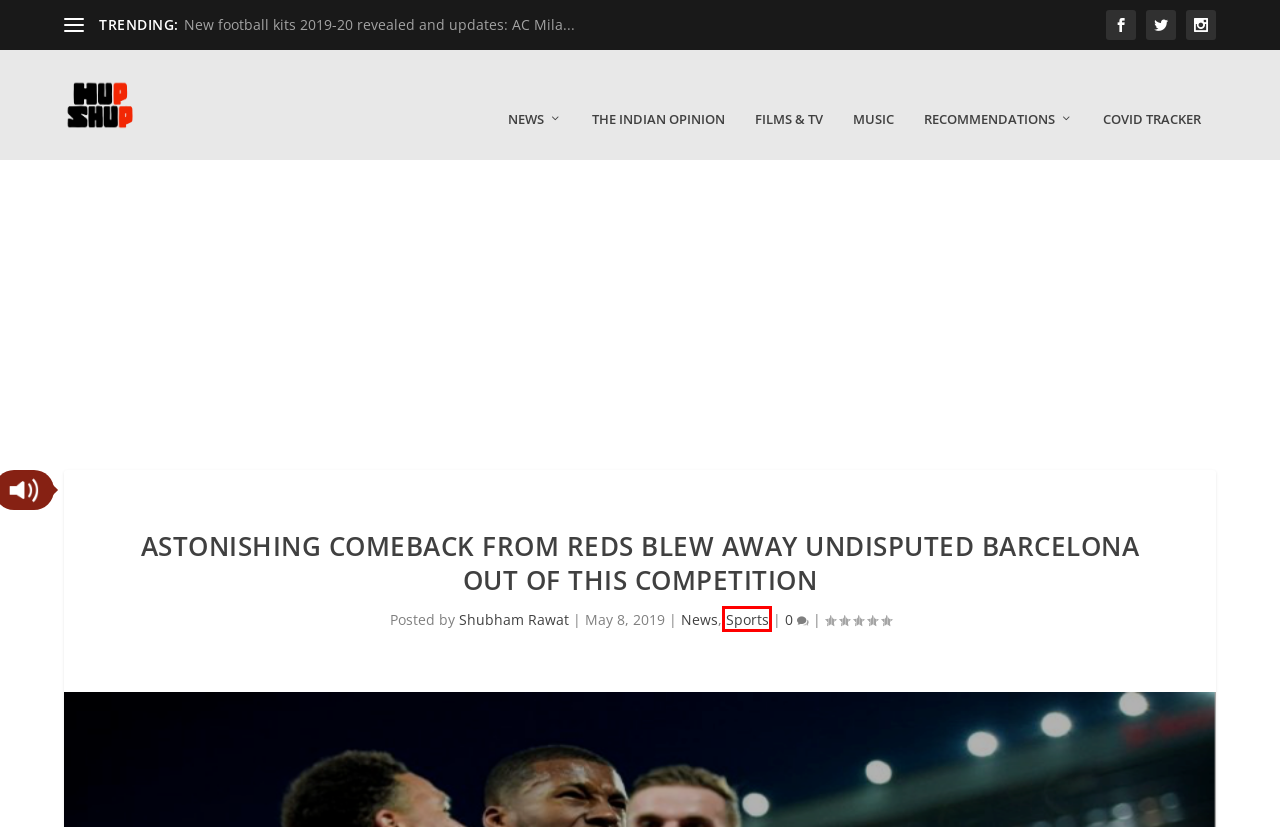After examining the screenshot of a webpage with a red bounding box, choose the most accurate webpage description that corresponds to the new page after clicking the element inside the red box. Here are the candidates:
A. Ajay Pandita's death: COMPLETE ANALYSIS | Hupshup
B. Music Archives | Hupshup
C. Films & TV Archives | Hupshup
D. News Archives | Hupshup
E. Buffer - Publishing
F. Hupshup | Irreverent, never Irrelevant
G. The Indian Opinion Archives | Hupshup
H. Sports Archives | Hupshup

H